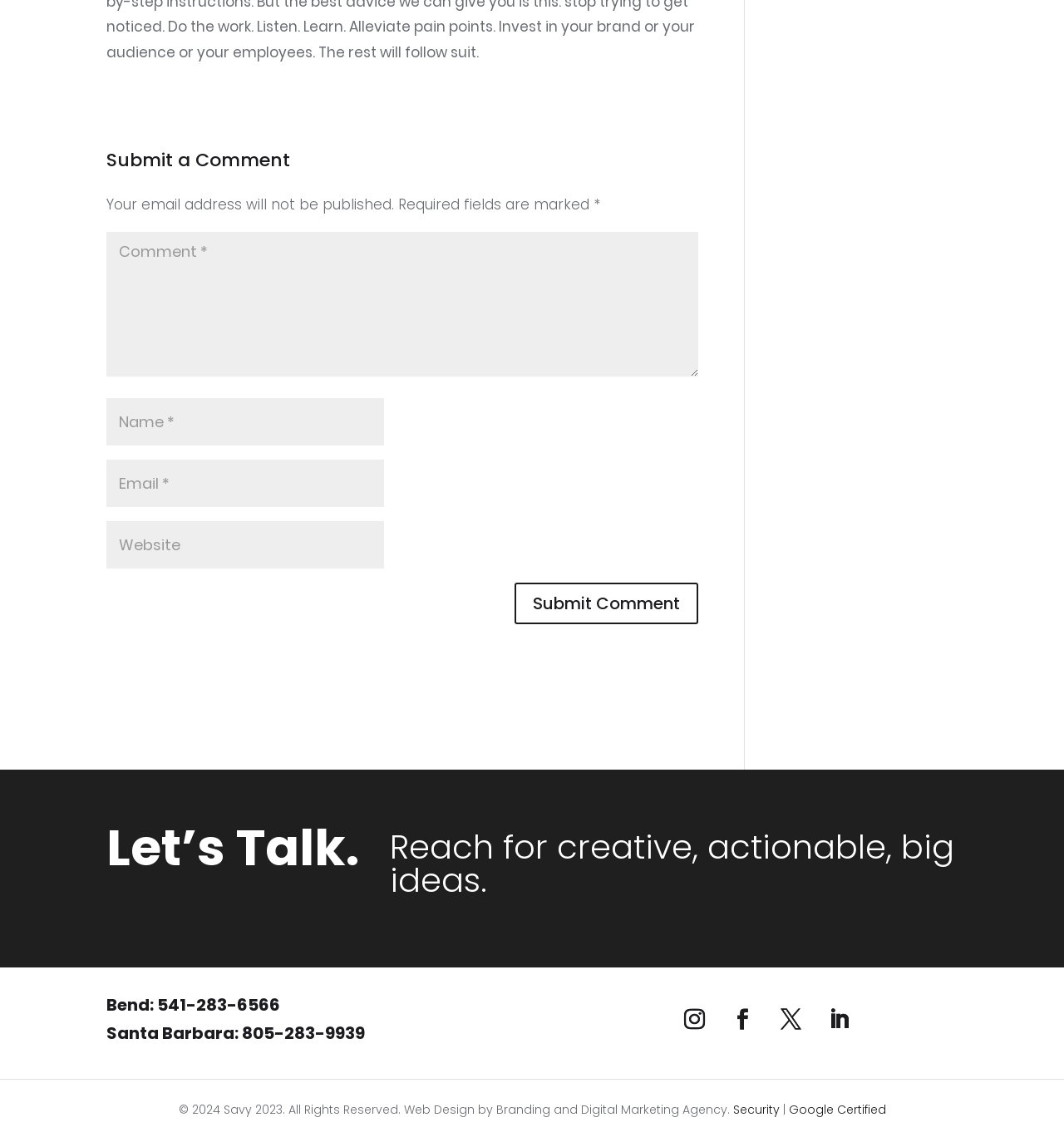What is the phone number for the Bend location?
Look at the screenshot and respond with one word or a short phrase.

541-283-6566